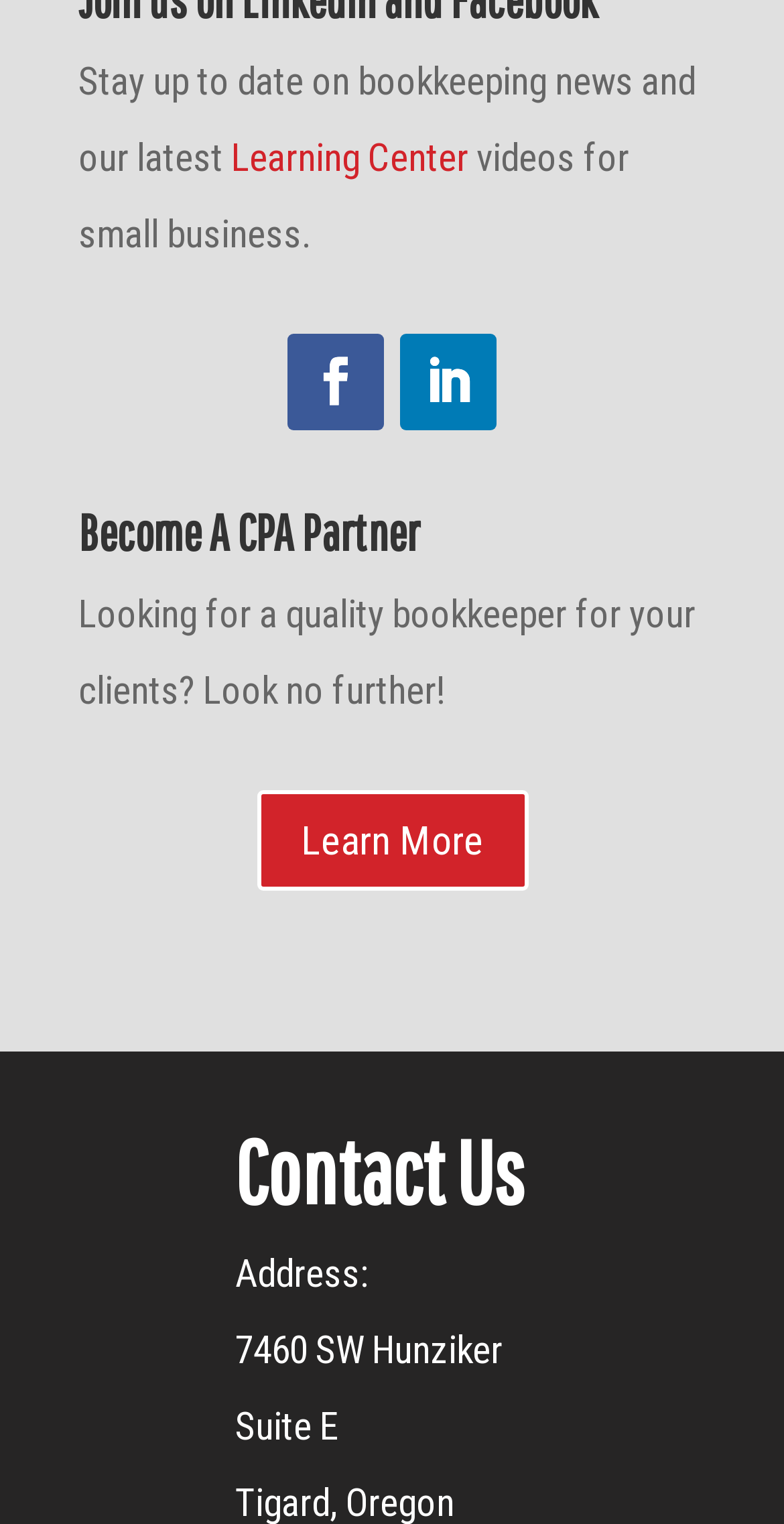Examine the image carefully and respond to the question with a detailed answer: 
What is the action suggested by the 'Learn More' button?

The action suggested by the 'Learn More' button can be inferred from its proximity to the heading 'Become A CPA Partner' and the StaticText element 'Looking for a quality bookkeeper for your clients? Look no further!' which suggests that the button is related to learning more about the CPA partner program.